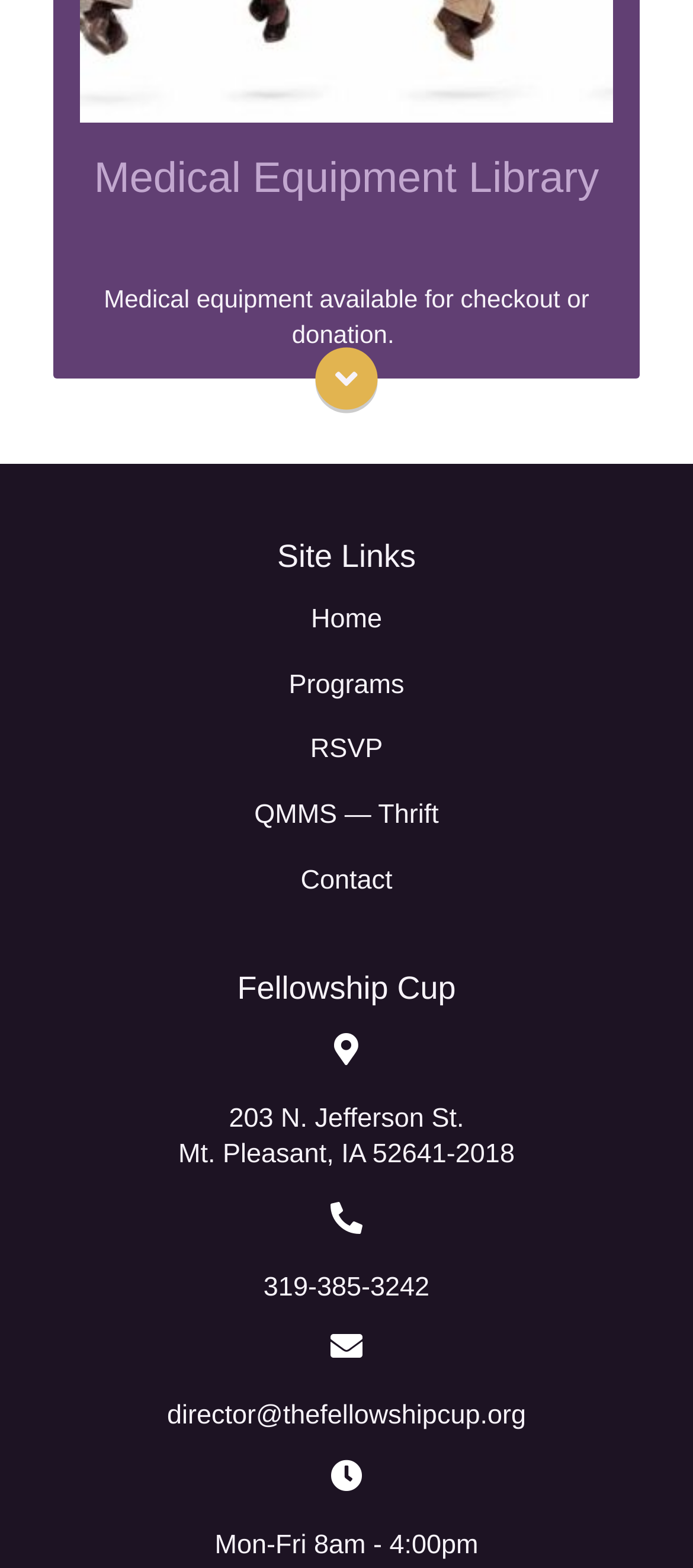Please identify the bounding box coordinates of the clickable area that will allow you to execute the instruction: "View June 2021".

None